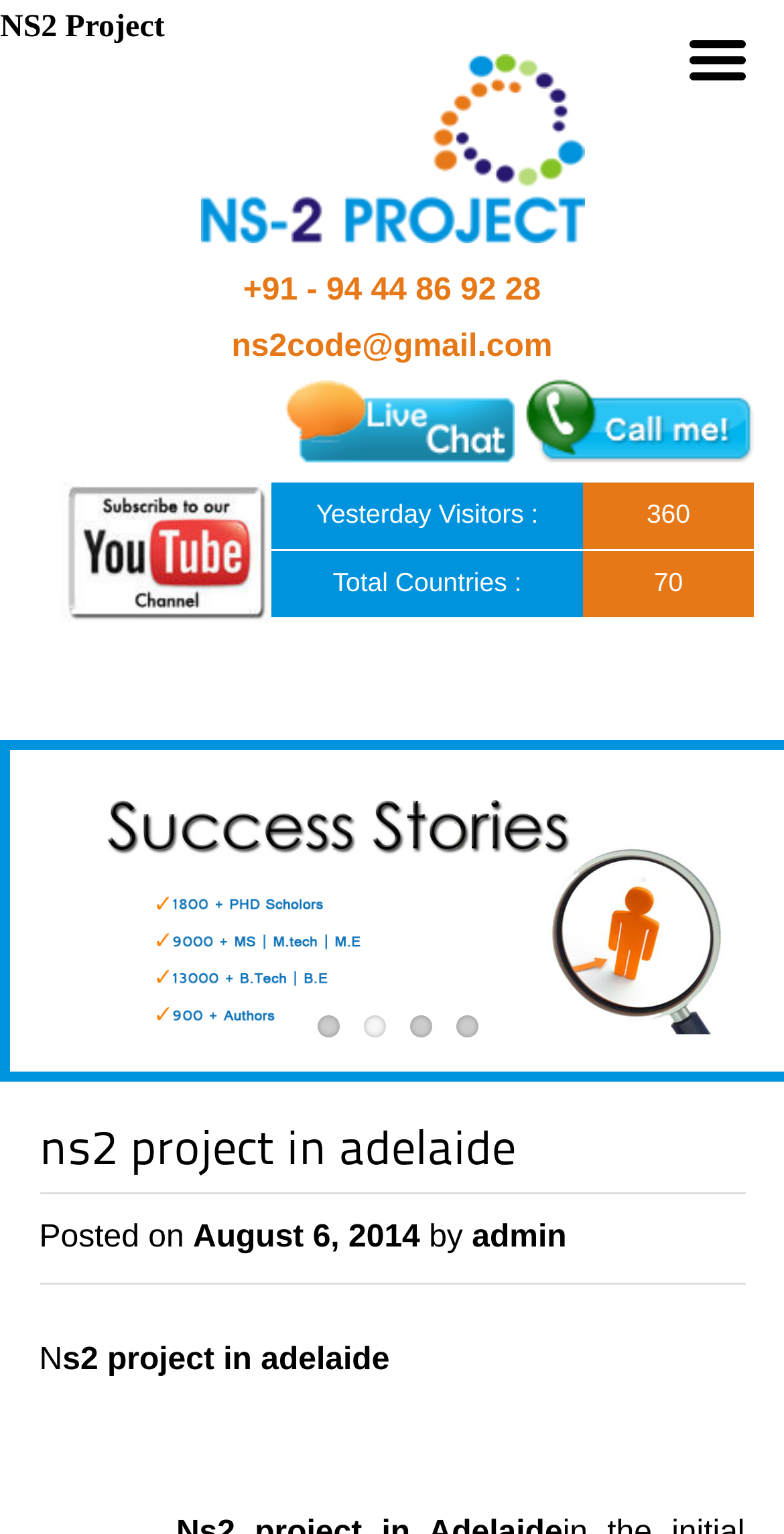Identify and provide the main heading of the webpage.

ns2 project in adelaide